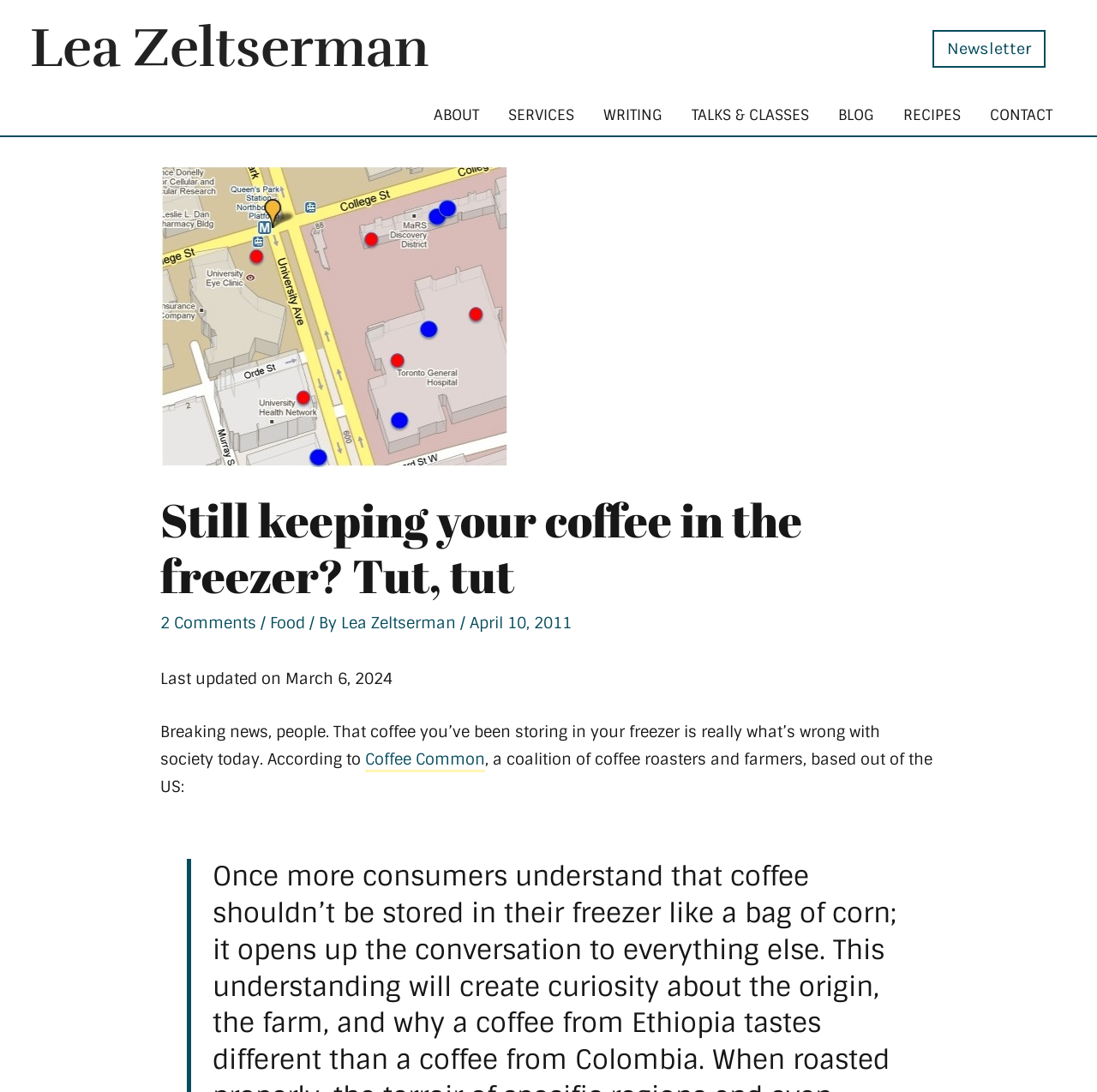Describe all the key features and sections of the webpage thoroughly.

This webpage appears to be a blog post or article discussing the issue of storing coffee in the freezer. At the top left, there is a link to the author, Lea Zeltserman. On the top right, there is a link to a newsletter. Below these links, there is a navigation menu with several options, including "ABOUT", "SERVICES", "WRITING", "TALKS & CLASSES", "BLOG", "RECIPES", and "CONTACT".

The main content of the page is a header section with a heading that reads "Still keeping your coffee in the freezer? Tut, tut". Below this heading, there is an image of a map, likely related to the content of the article. The article itself begins with a sentence that reads "Breaking news, people. That coffee you’ve been storing in your freezer is really what’s wrong with society today." The text then cites Coffee Common, a coalition of coffee roasters and farmers based in the US.

On the right side of the article, there are links to related categories, including "Food", and the author's name, Lea Zeltserman, is mentioned again. The date of the article, April 10, 2011, is also displayed, along with a note indicating that it was last updated on March 6, 2024.